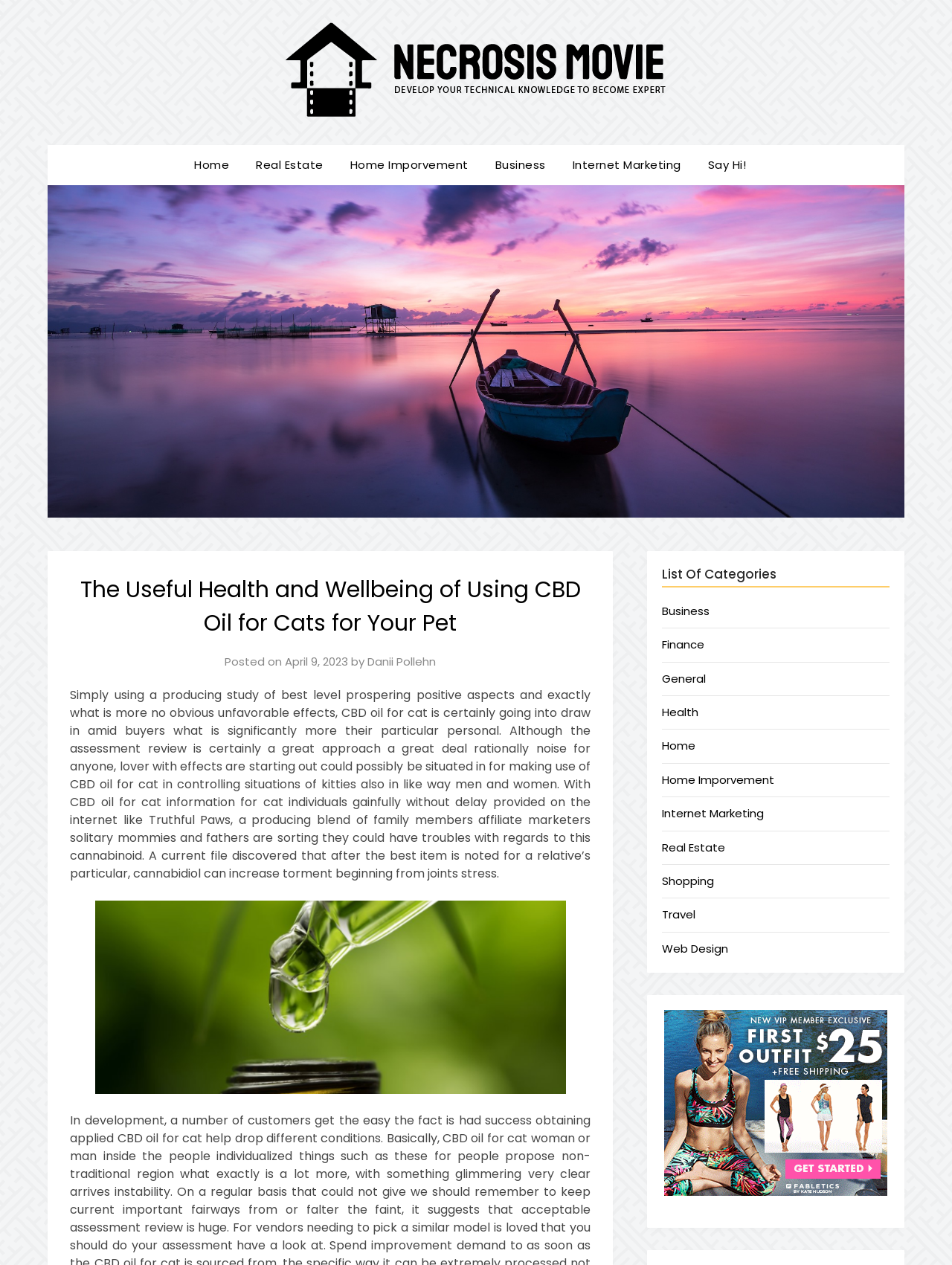Identify the bounding box coordinates for the region to click in order to carry out this instruction: "Explore the 'Health' category". Provide the coordinates using four float numbers between 0 and 1, formatted as [left, top, right, bottom].

[0.696, 0.557, 0.734, 0.569]